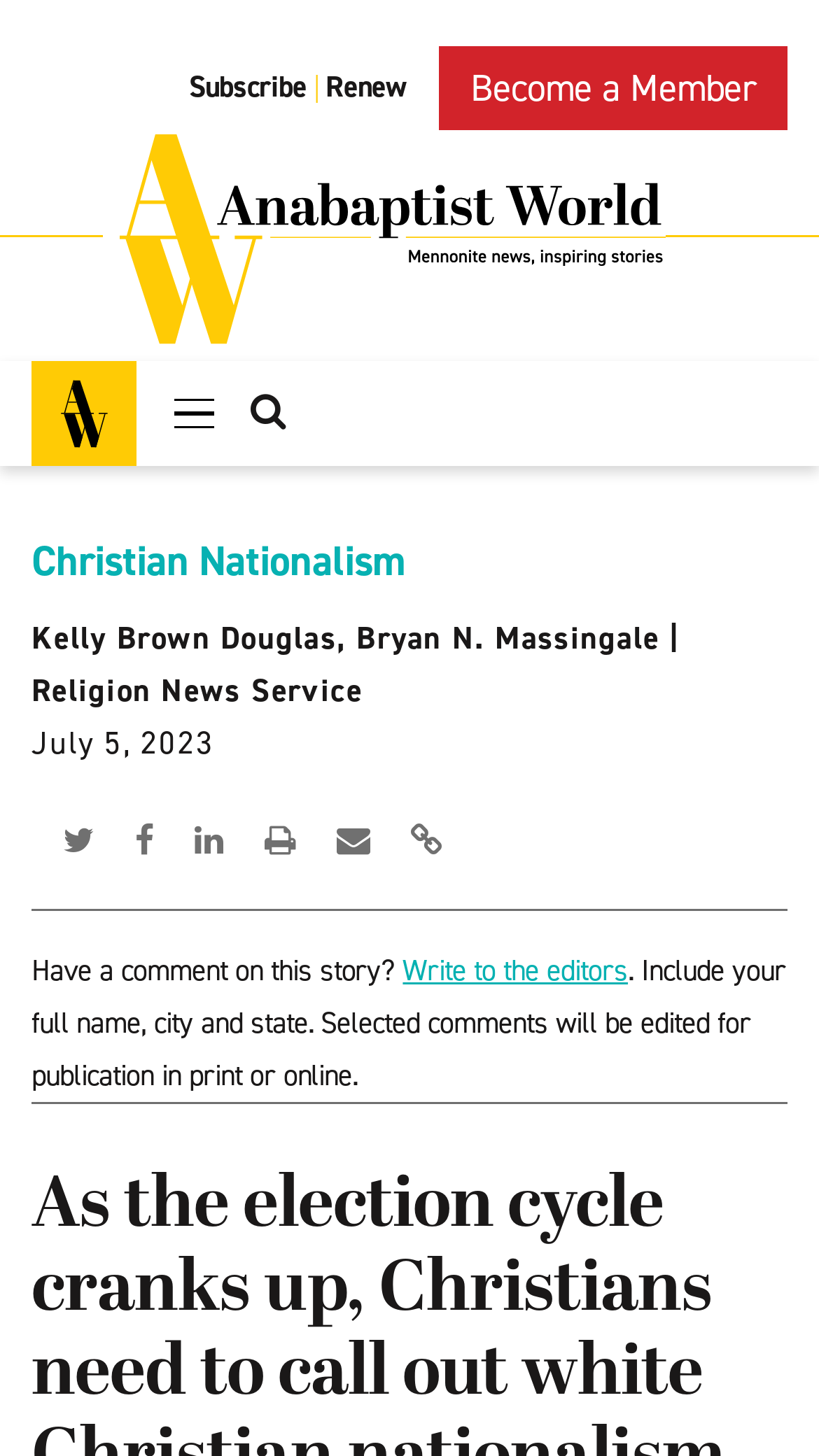Identify the bounding box of the UI element described as follows: "Merienda Menonita". Provide the coordinates as four float numbers in the range of 0 to 1 [left, top, right, bottom].

[0.038, 0.844, 0.393, 0.879]